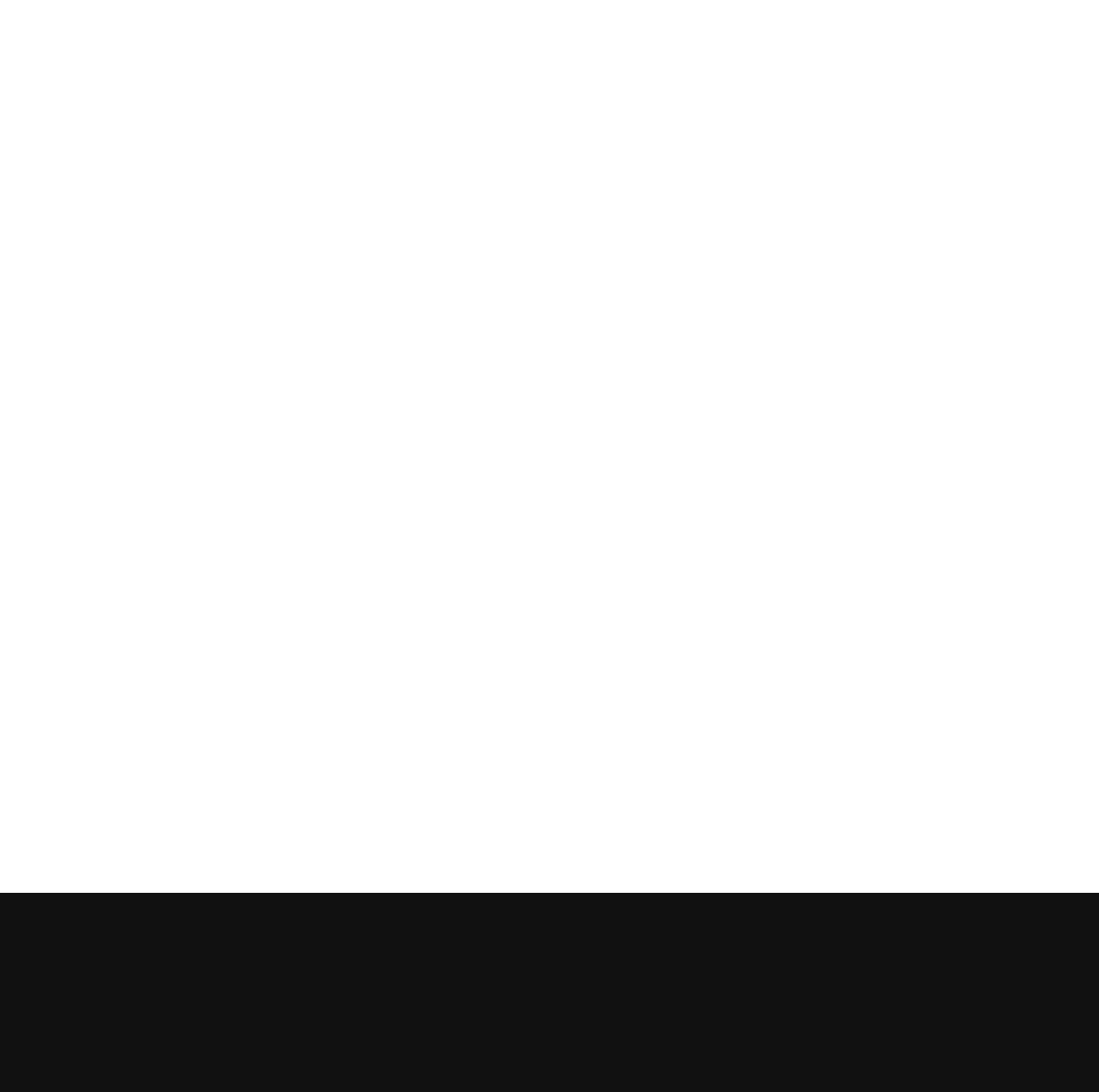What is the company's address?
Answer with a single word or phrase, using the screenshot for reference.

Room 301, 951 ShiLong Rd.